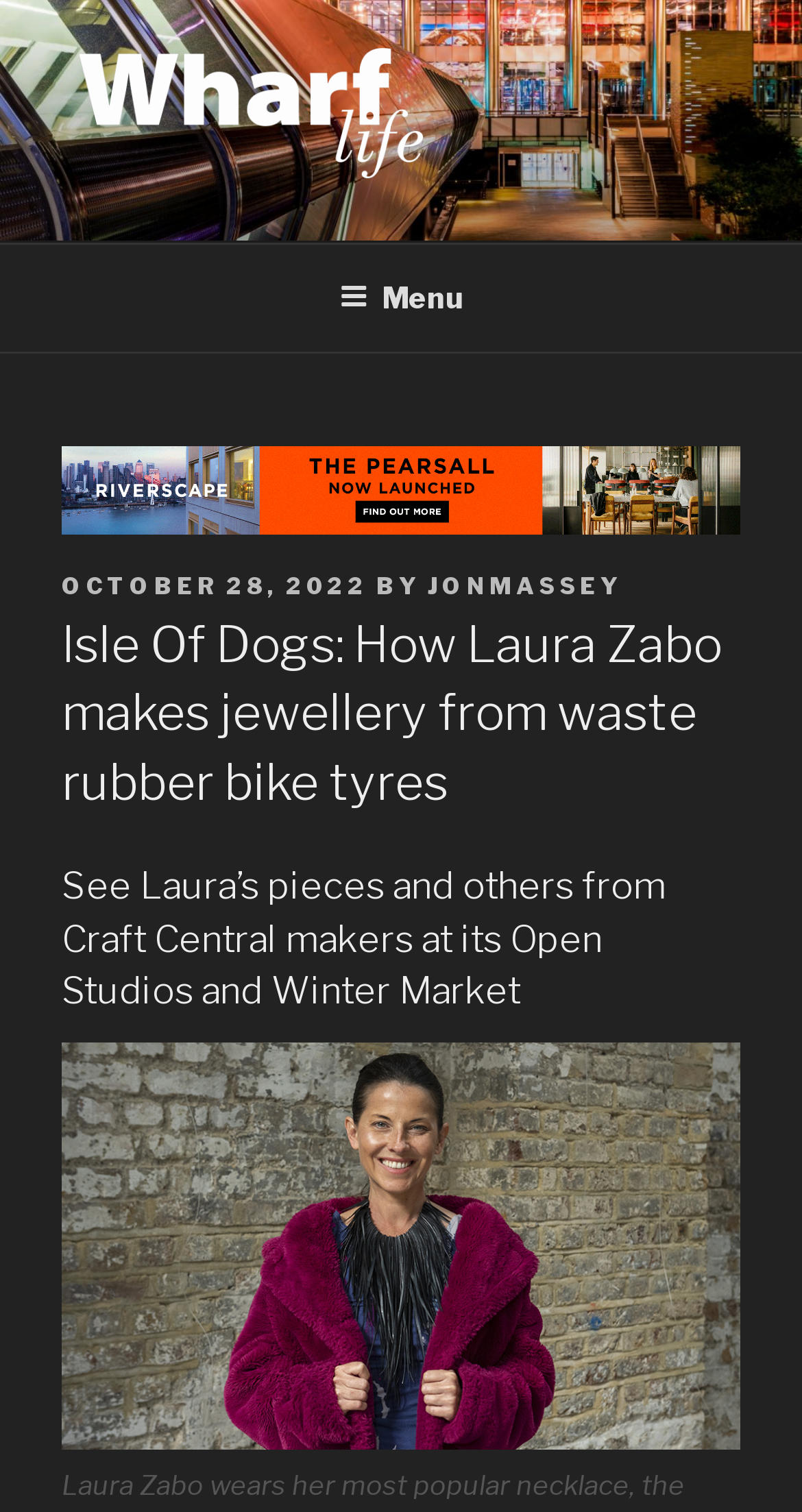Create an in-depth description of the webpage, covering main sections.

The webpage is about an article titled "Isle Of Dogs: How Laura Zabo makes jewellery from waste rubber bike tyres" on Wharf Life, a news website. At the top left corner, there is a Wharf Life logo, which is an image with a link to the website's homepage. Below the logo, there is a text "Canary Wharf, Docklands, east London" indicating the location of the news website.

On the top right corner, there is a navigation menu labeled "Top Menu" with a button to expand or collapse it. The menu contains a link to "Riverscape", which has an associated image.

The main content of the webpage is an article with a heading that spans across the top of the page. The article is written by Jon Massey and posted on October 28, 2022. The article's subtitle is "See Laura’s pieces and others from Craft Central makers at its Open Studios and Winter Market", which is placed below the main heading.

There are no other images or UI elements mentioned in the accessibility tree, but it is likely that the article contains text and possibly other multimedia elements that are not described in the provided data.